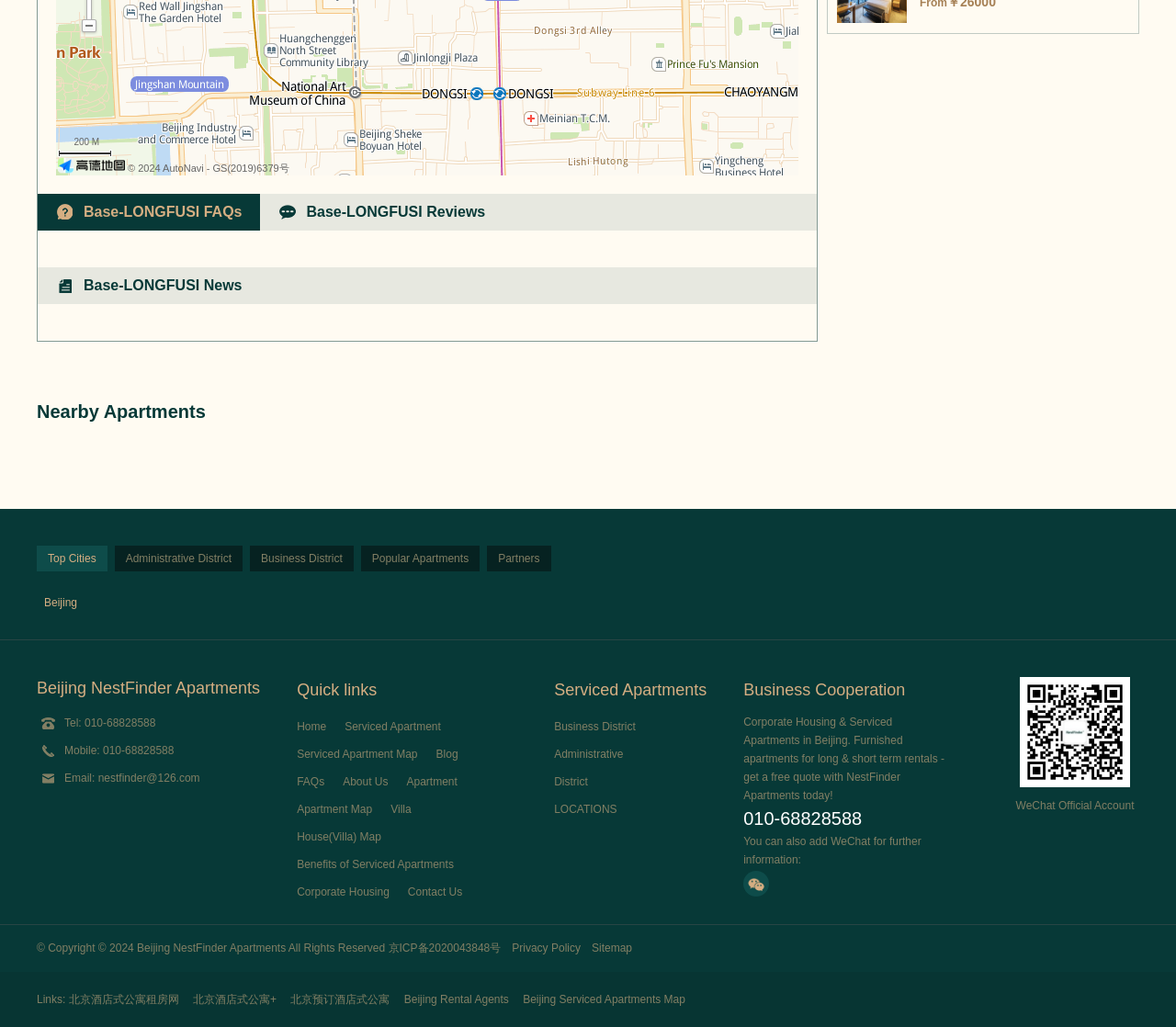Please identify the bounding box coordinates of the area that needs to be clicked to follow this instruction: "Click on 'Beijing' link".

[0.038, 0.578, 0.066, 0.596]